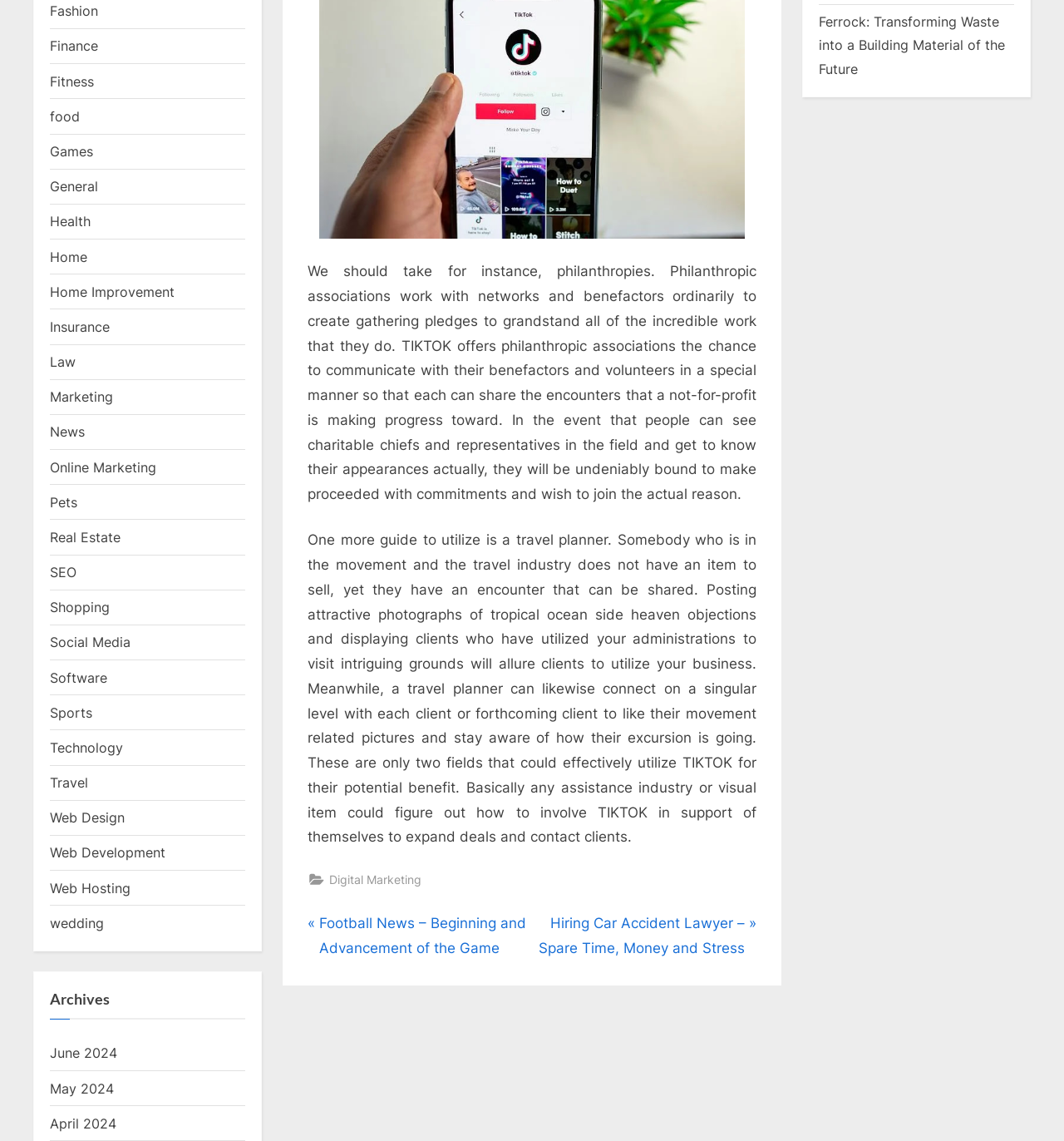What is the category of the link 'Digital Marketing'?
Please provide a comprehensive answer based on the information in the image.

The link 'Digital Marketing' is categorized under the 'Marketing' section, which is one of the many categories listed on the webpage.